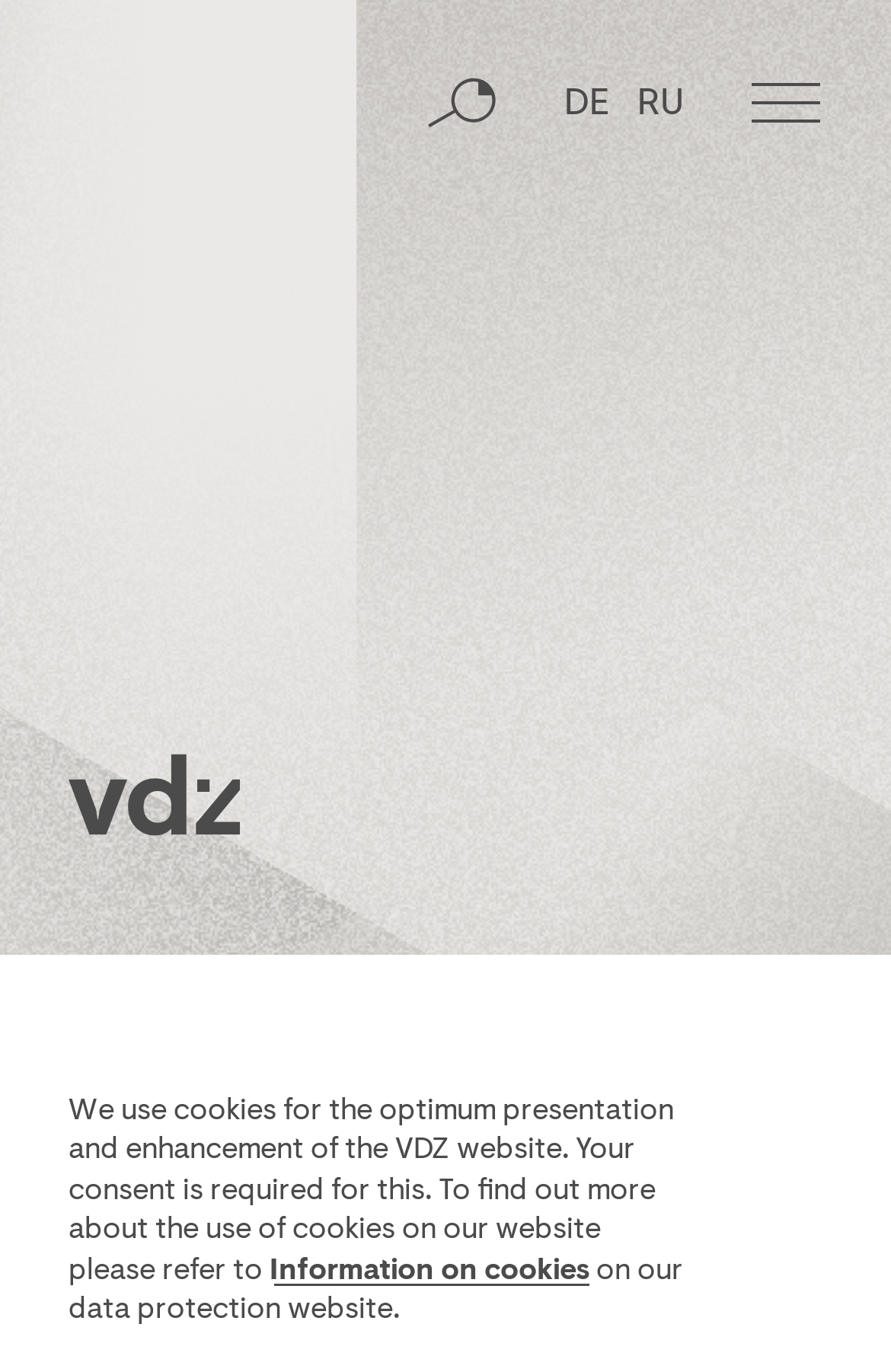Give a one-word or short phrase answer to the question: 
What is the purpose of the image with the text 'filter'?

Filter